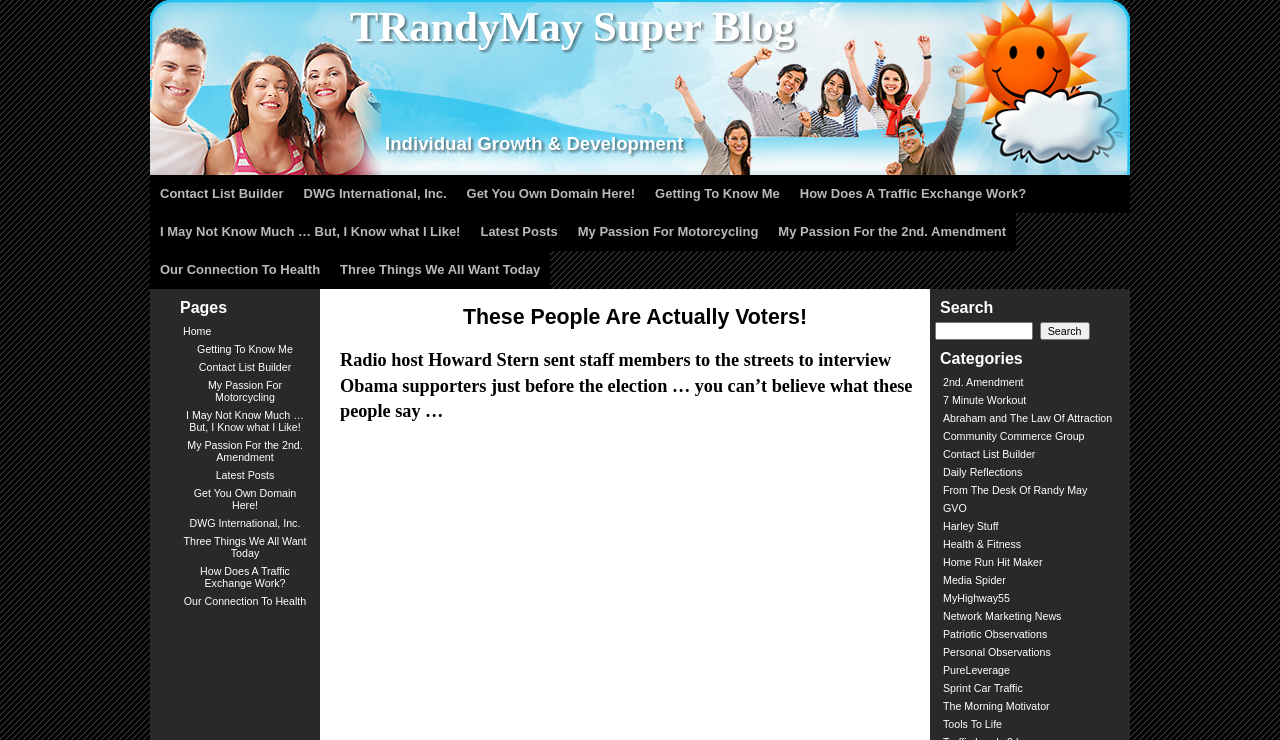Answer briefly with one word or phrase:
What is the topic of the post with the heading 'These People Are Actually Voters!'?

Obama supporters